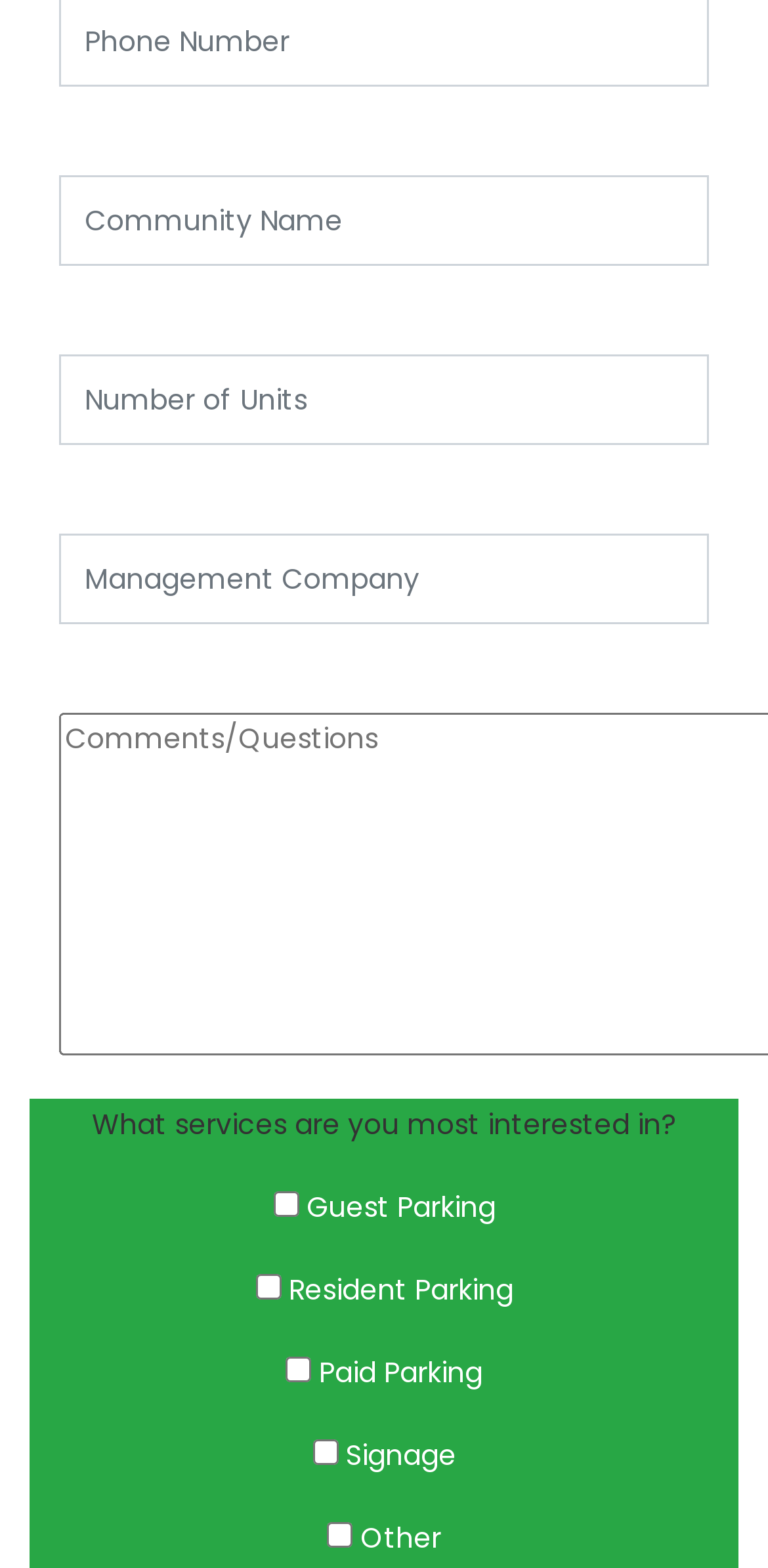Locate the bounding box coordinates of the element that should be clicked to fulfill the instruction: "Enter community name".

[0.077, 0.112, 0.923, 0.17]